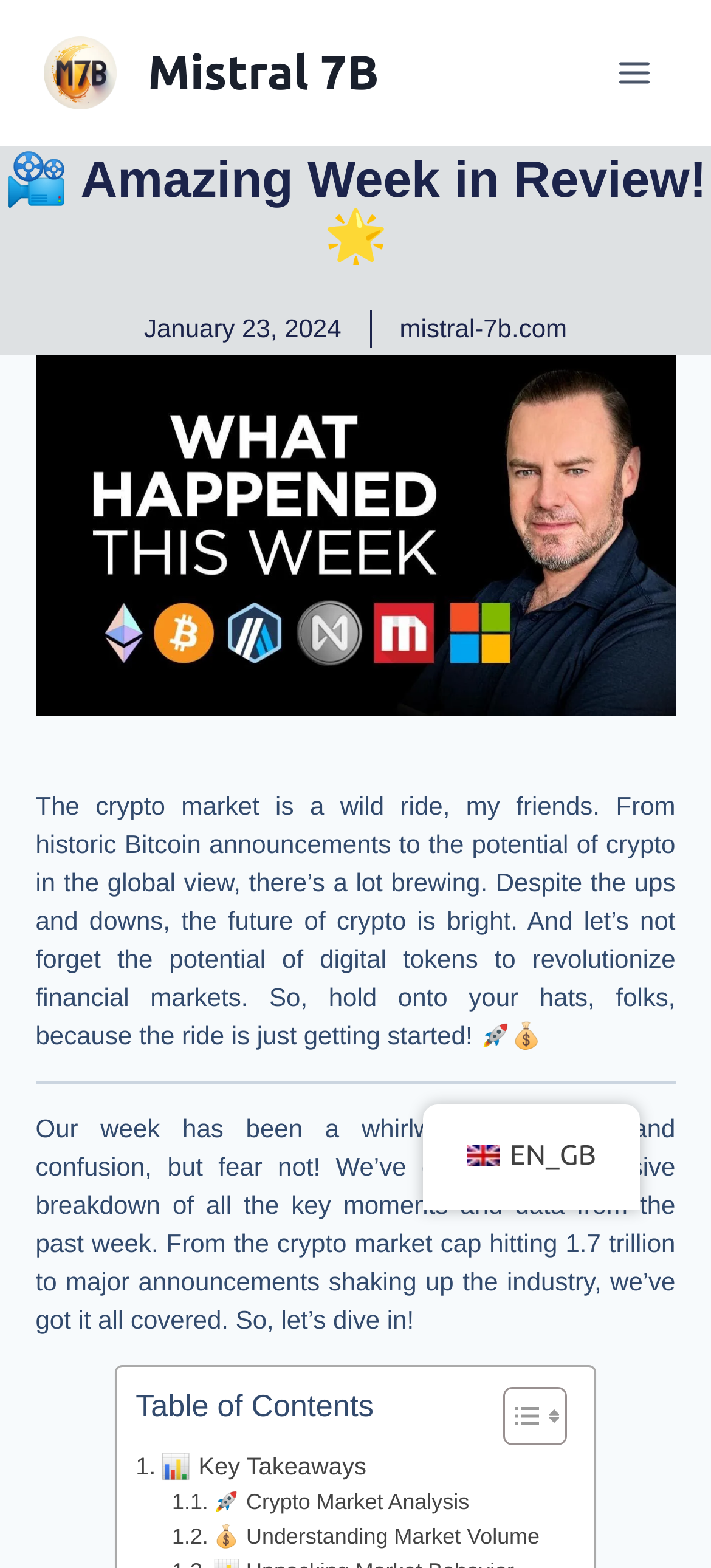What is the purpose of the 'Toggle Table of Content' button?
Based on the visual, give a brief answer using one word or a short phrase.

To show/hide table of contents